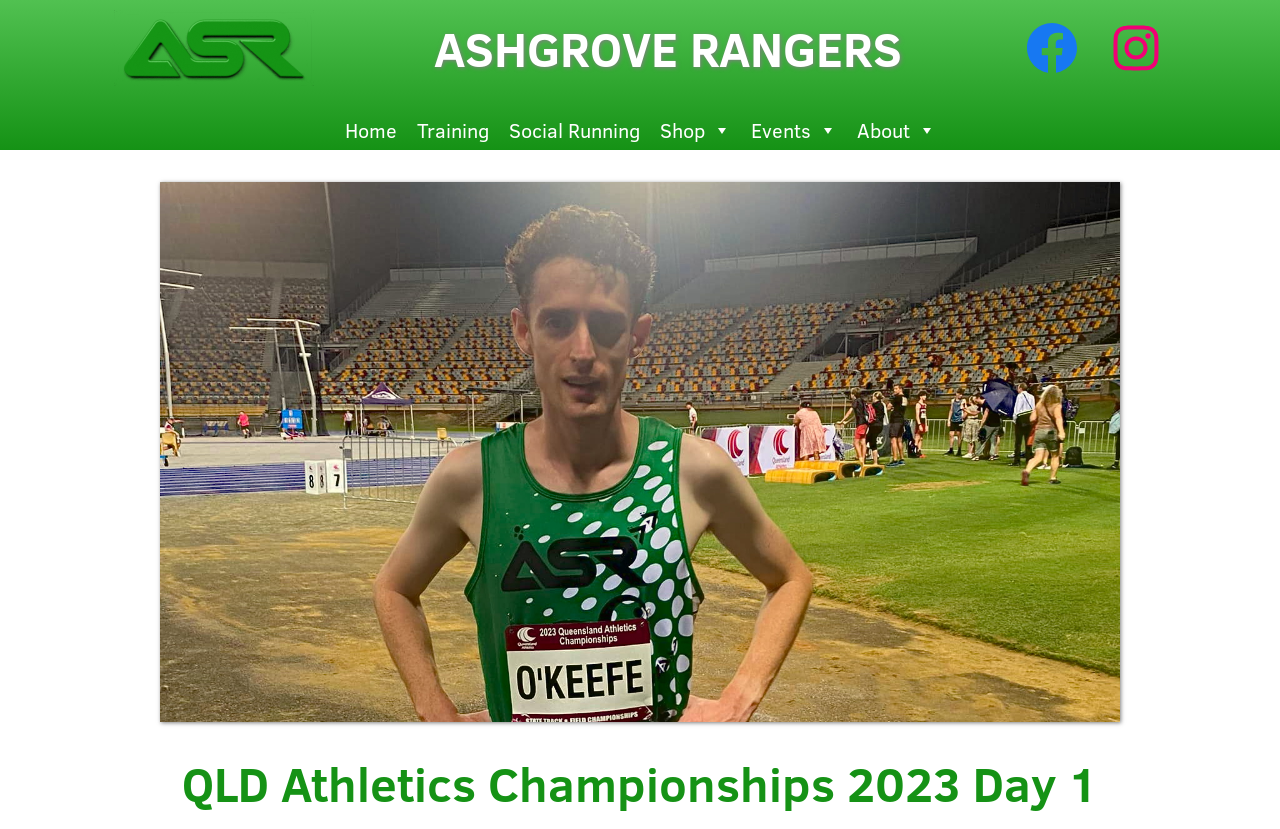Highlight the bounding box coordinates of the region I should click on to meet the following instruction: "Open Instagram".

[0.864, 0.022, 0.911, 0.094]